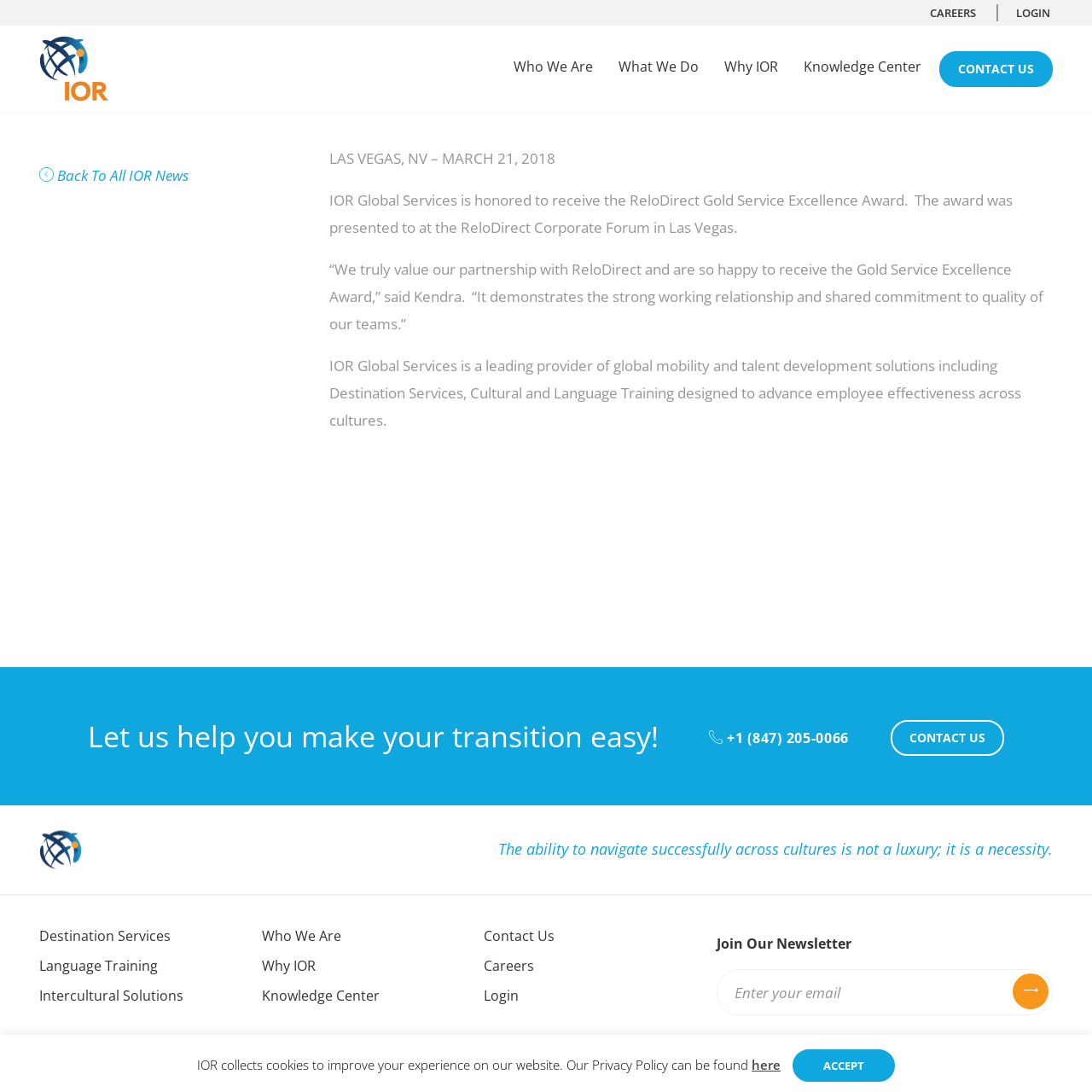Please find the bounding box coordinates of the element that needs to be clicked to perform the following instruction: "Click on the 'Who We Are' link". The bounding box coordinates should be four float numbers between 0 and 1, represented as [left, top, right, bottom].

[0.47, 0.049, 0.543, 0.073]